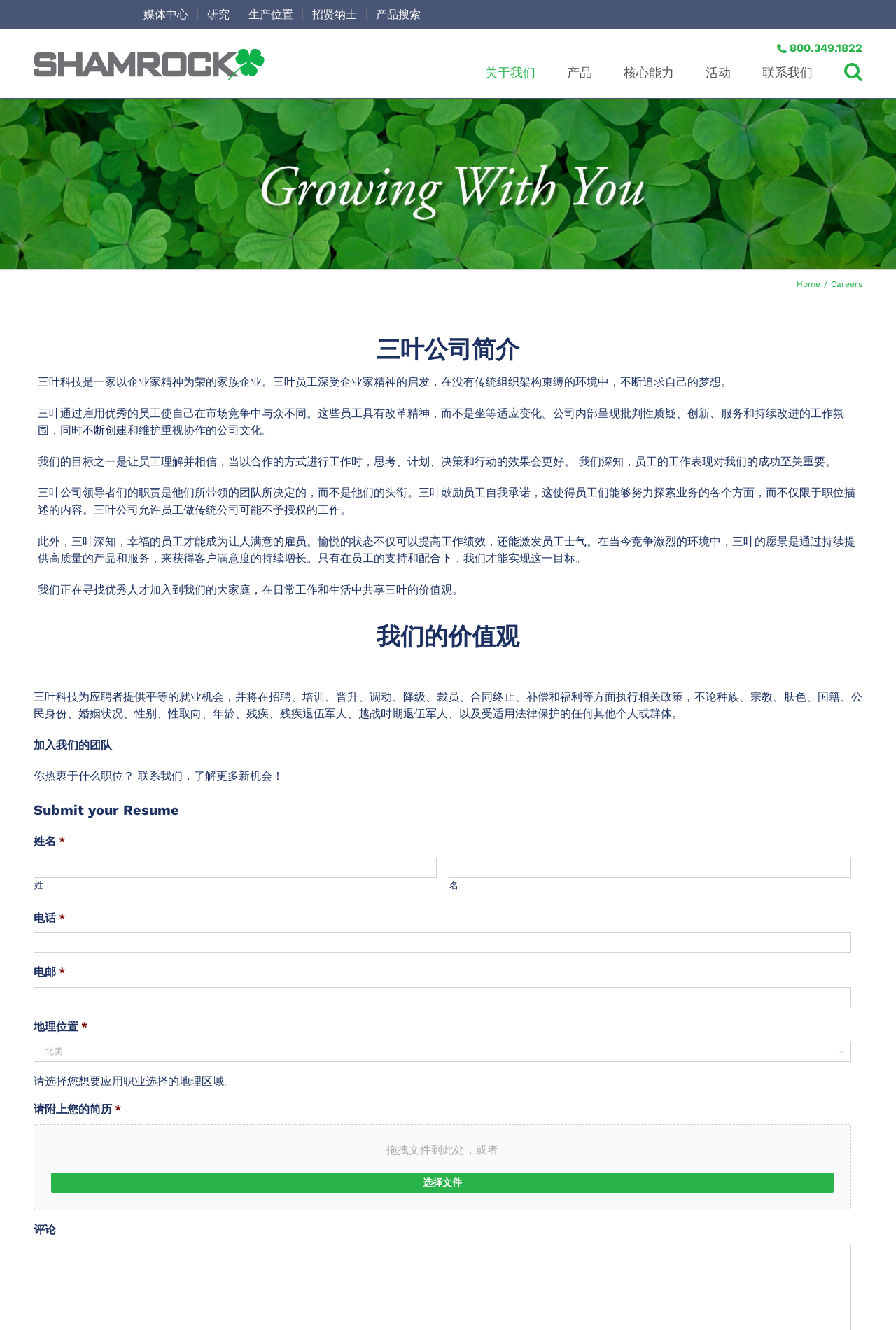What is the purpose of the 'Submit your Resume' section?
Using the details shown in the screenshot, provide a comprehensive answer to the question.

The 'Submit your Resume' section is designed for job applicants to submit their resumes and apply for a job at the company, as indicated by the various form fields and buttons, such as '姓名', '电话', '电邮', and '选择文件'.